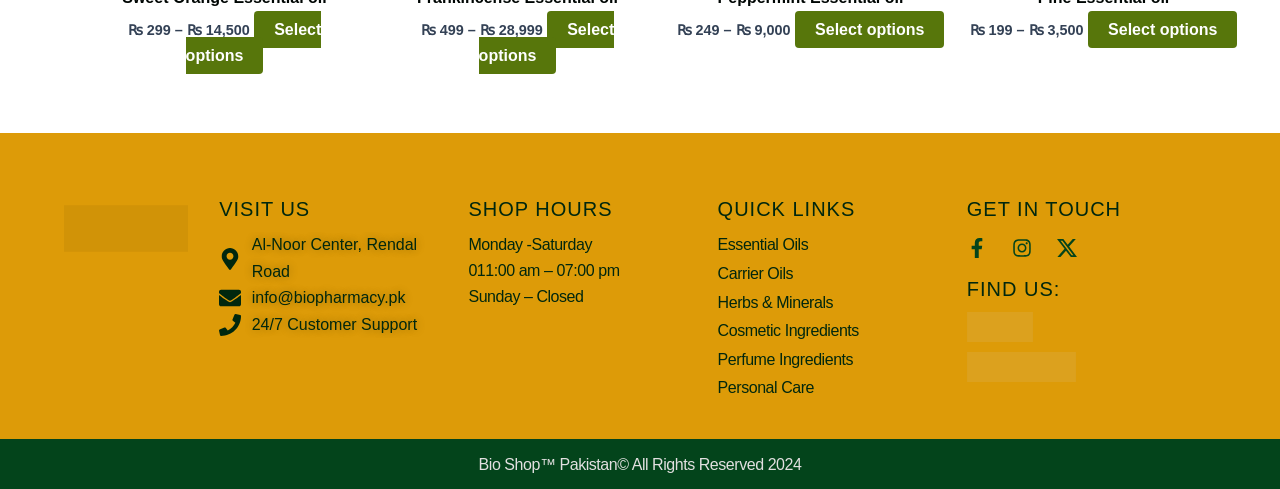What are the shop hours on Monday to Saturday?
Based on the image, give a concise answer in the form of a single word or short phrase.

11:00 am – 07:00 pm